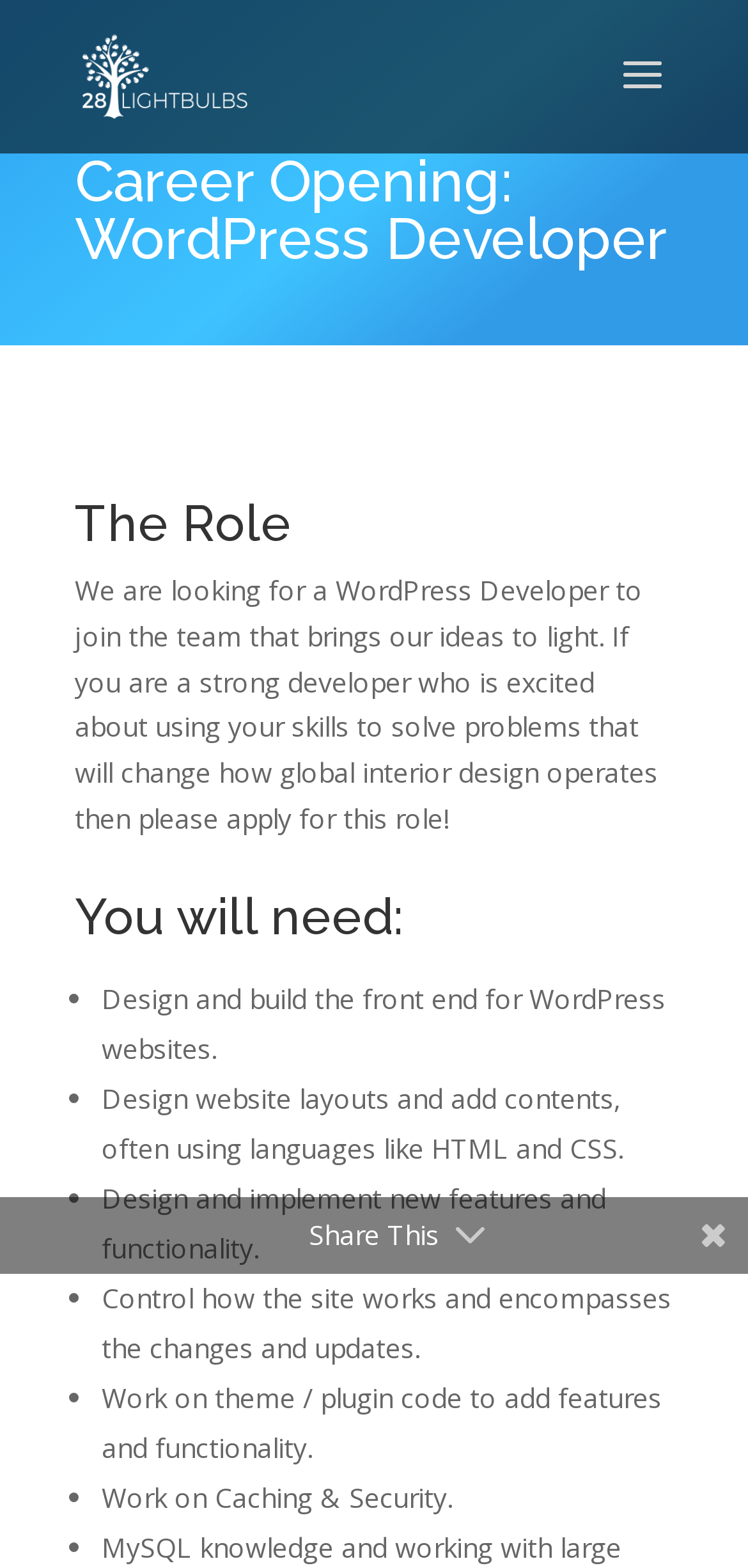How many responsibilities are listed for the WordPress Developer role?
Using the image as a reference, give a one-word or short phrase answer.

6